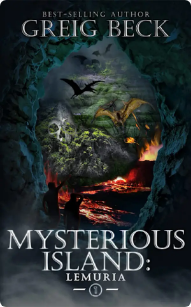Describe the image thoroughly.

The image features the book cover for "Mysterious Island: Lemuria," authored by best-selling author Greig Beck. The cover design vividly encapsulates the essence of adventure and intrigue, showcasing a blend of natural elements and mythical creatures. In the foreground, two silhouetted figures stand at the mouth of a cave, gazing towards a fantastical landscape that includes volcanic activity and prehistoric beings, such as dinosaurs, hinting at the book's exploration of a mysterious and ancient world. The title is prominently displayed at the bottom, reflecting the adventurous spirit of the narrative. "Mysterious Island: Lemuria" promises a thrilling journey into the unknown, inviting readers to discover the secrets hidden within its pages.